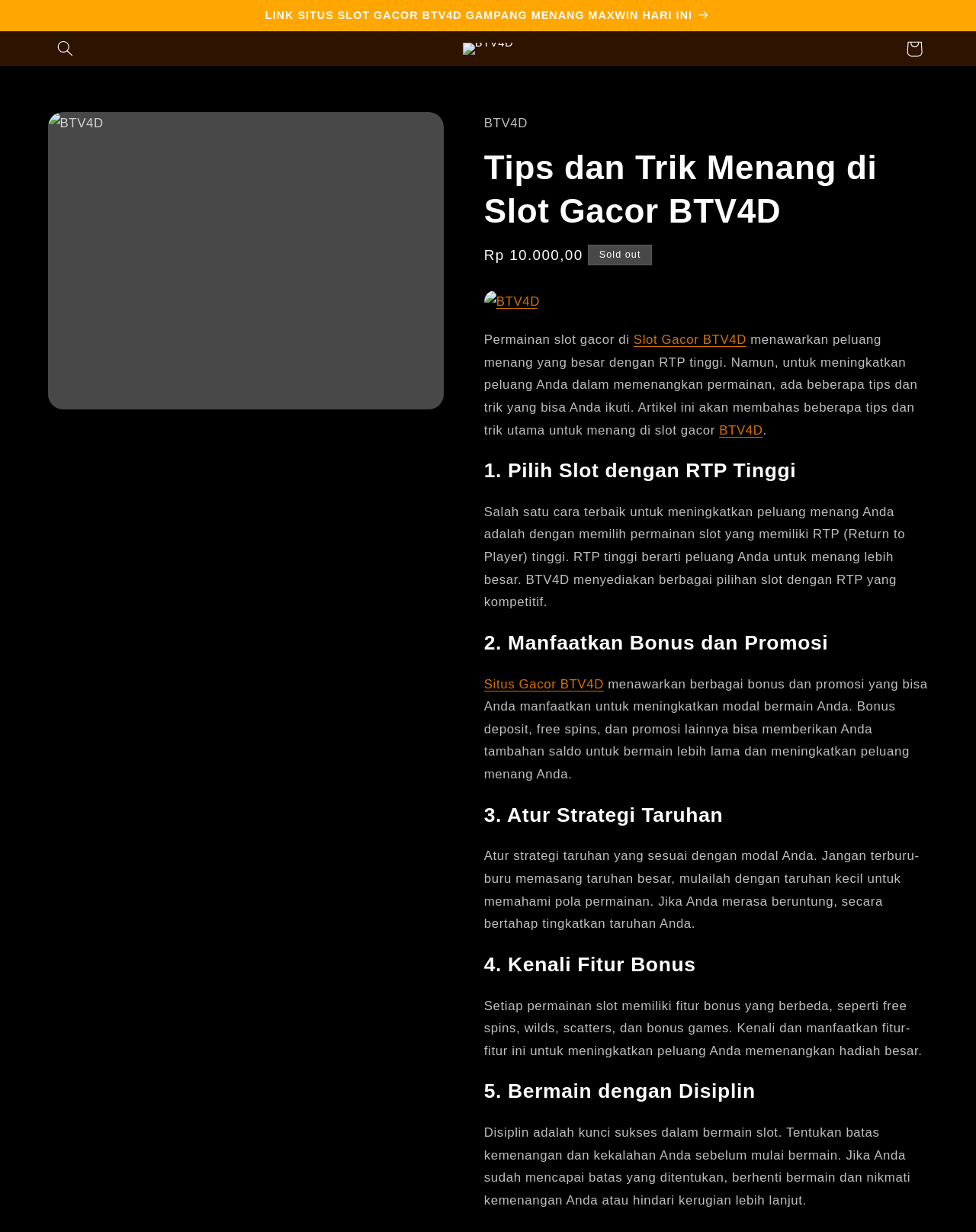Please provide a brief answer to the question using only one word or phrase: 
What is the purpose of the 'Cart' button?

To access cart